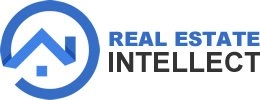What is the purpose of the company's mission?
Using the image as a reference, give an elaborate response to the question.

The caption states that the company's mission is to provide informed and insightful real estate guidance, which appeals to both sellers and buyers in the real estate market, suggesting that the company aims to provide valuable information to its clients.